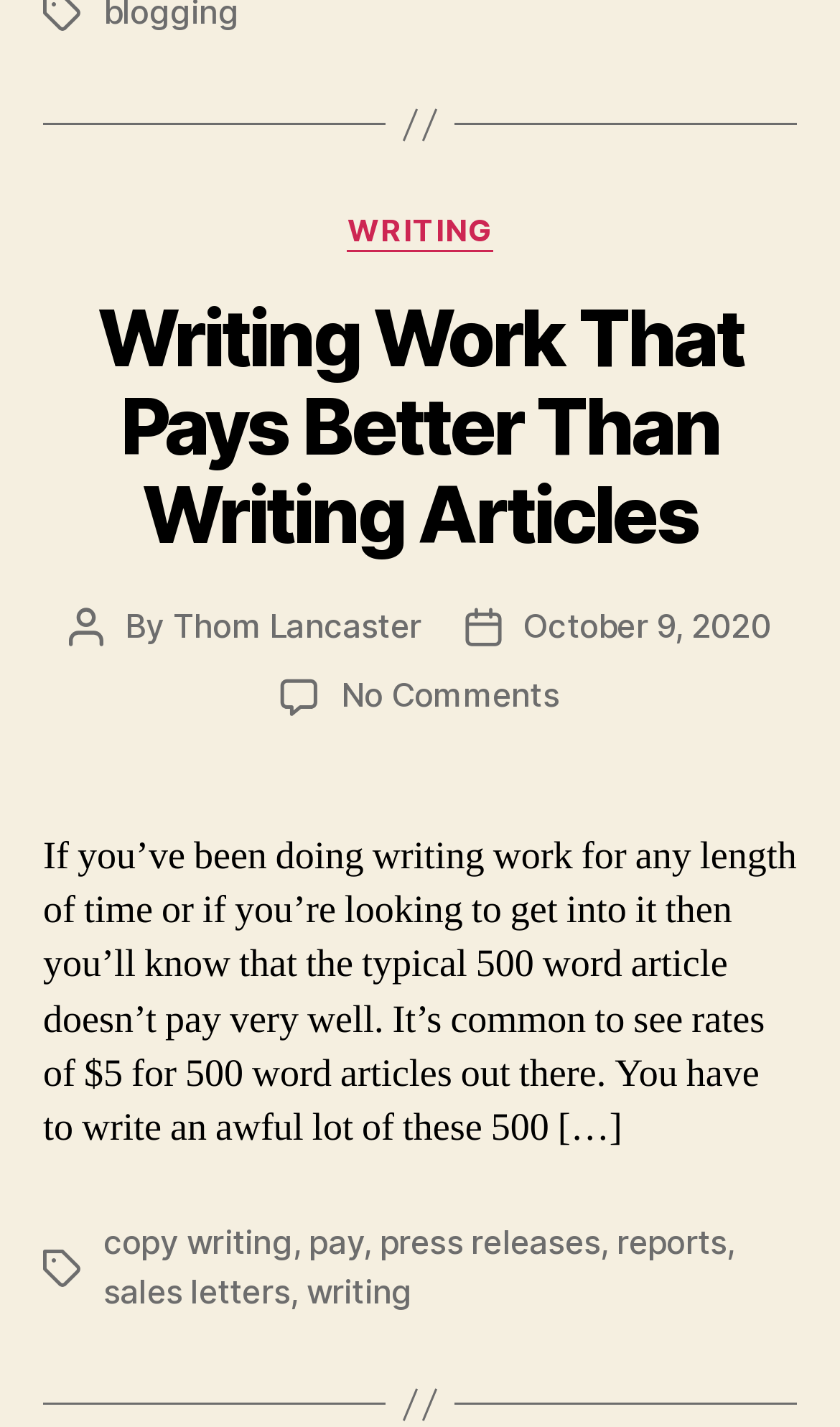Determine the coordinates of the bounding box that should be clicked to complete the instruction: "Read about History of Ballard’s". The coordinates should be represented by four float numbers between 0 and 1: [left, top, right, bottom].

None